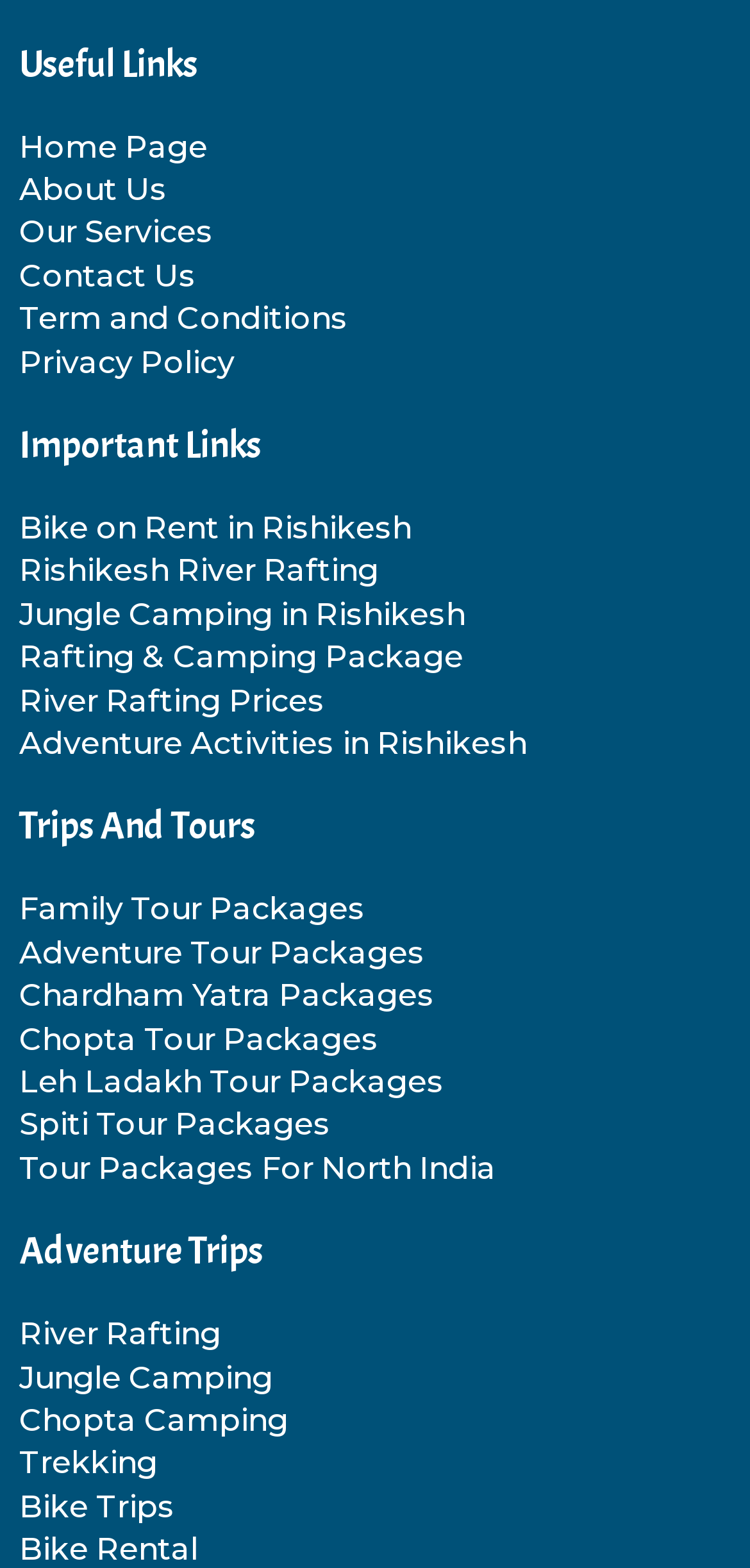Please determine the bounding box coordinates of the element's region to click in order to carry out the following instruction: "learn about bike trips". The coordinates should be four float numbers between 0 and 1, i.e., [left, top, right, bottom].

[0.026, 0.948, 0.974, 0.975]